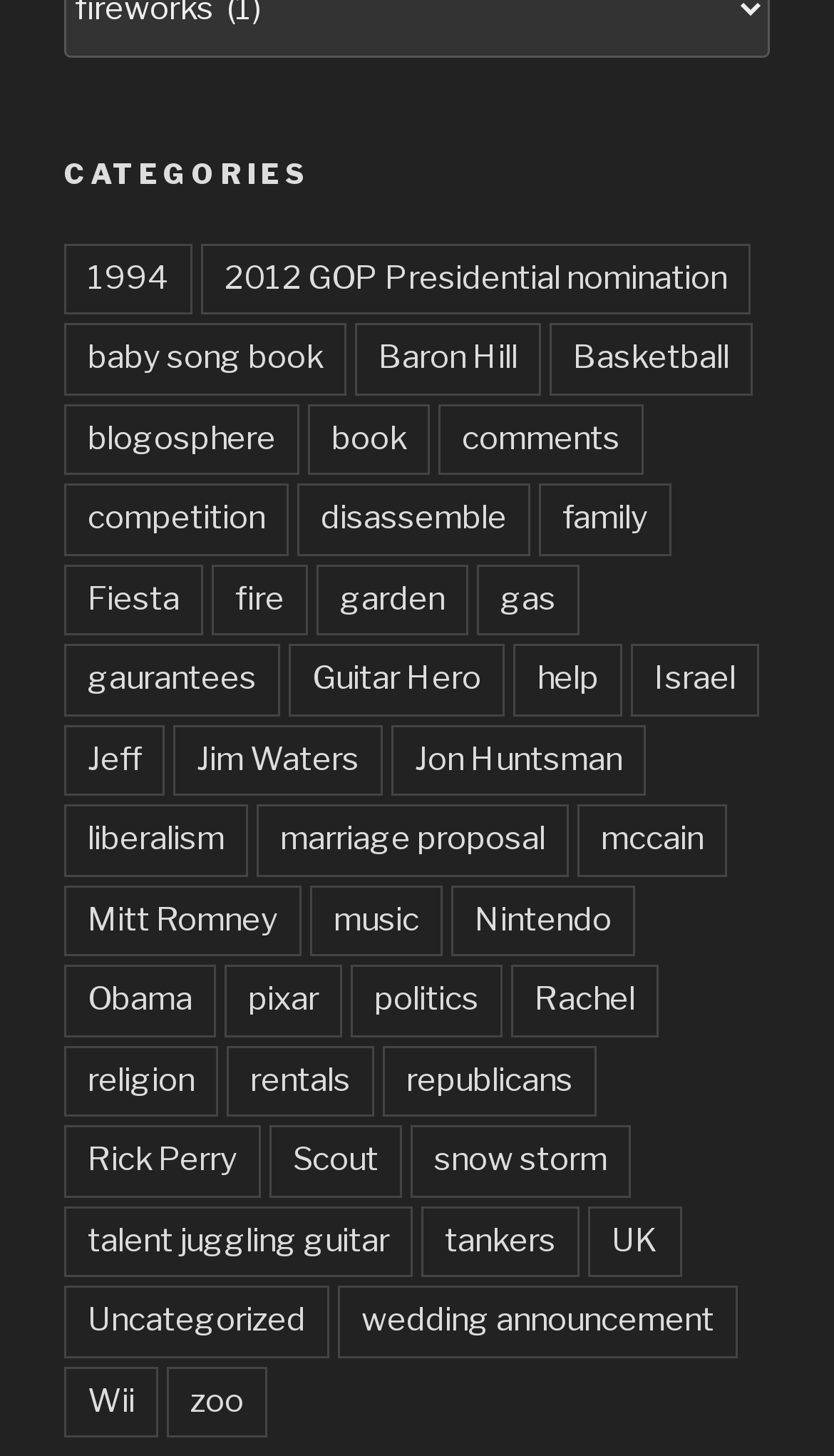Is there a link related to music on the webpage?
Using the image as a reference, answer the question with a short word or phrase.

Yes